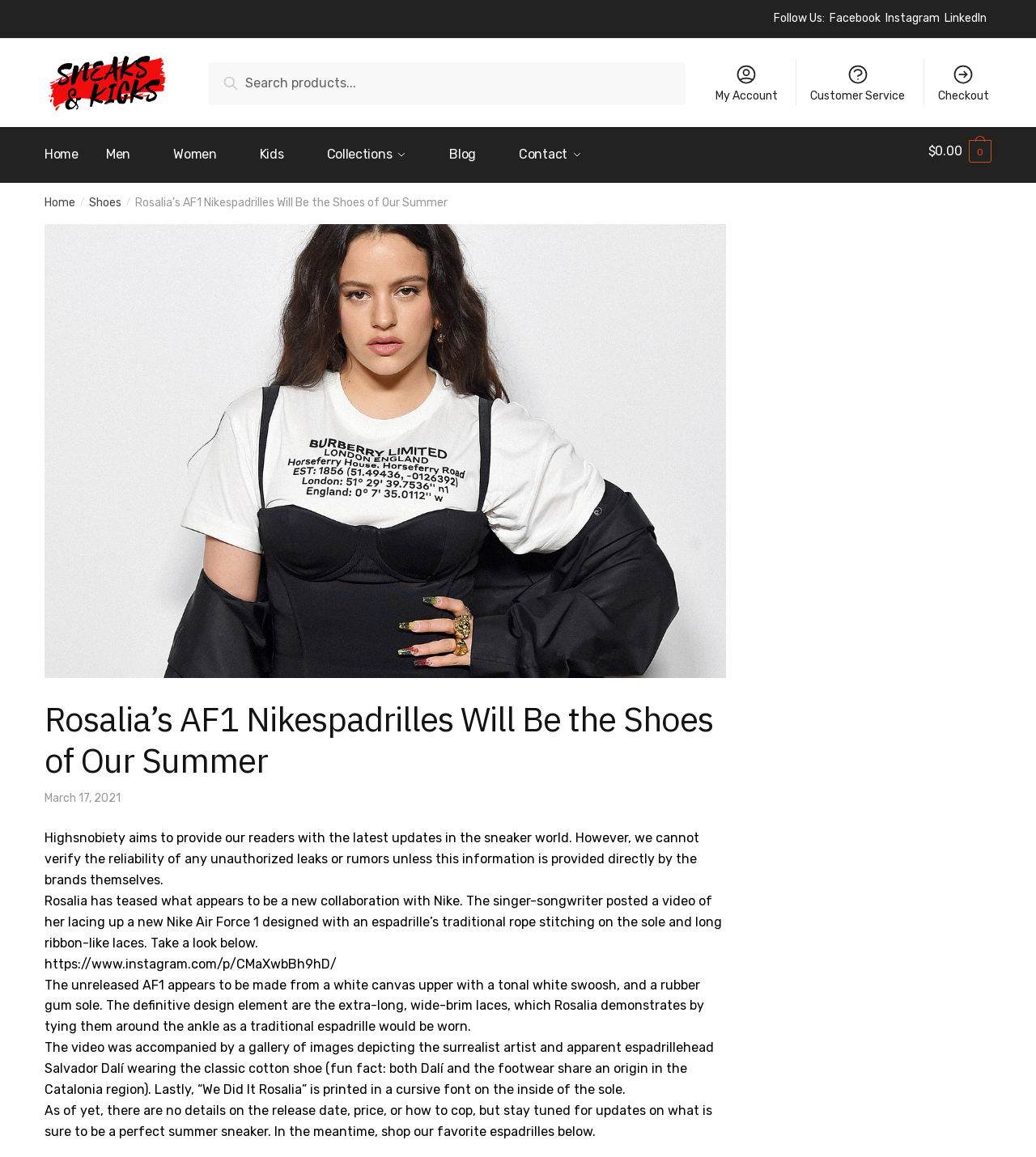Specify the bounding box coordinates of the area to click in order to execute this command: 'Go to the Home page'. The coordinates should consist of four float numbers ranging from 0 to 1, and should be formatted as [left, top, right, bottom].

[0.043, 0.11, 0.094, 0.151]